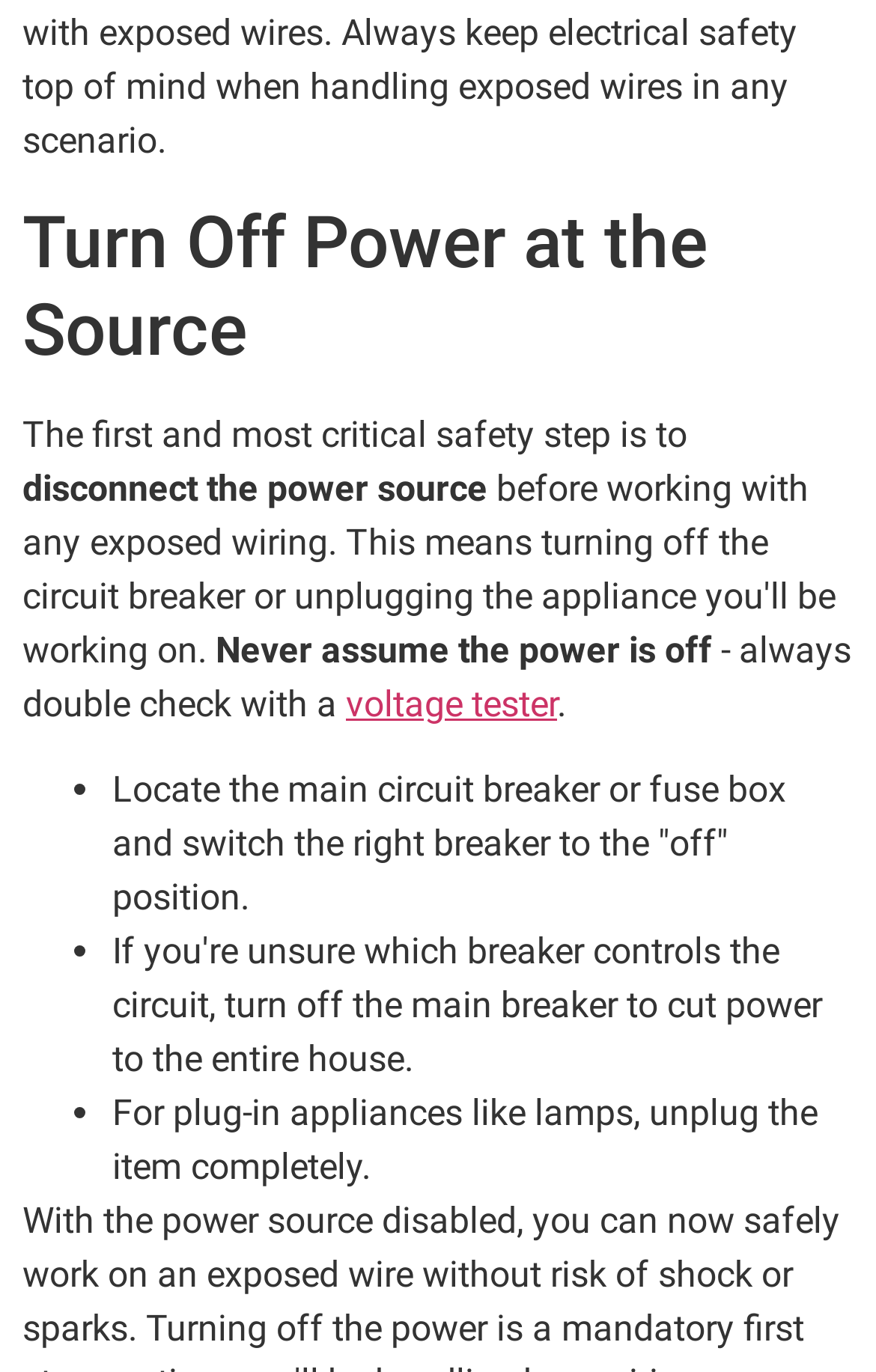Locate the bounding box of the UI element defined by this description: "voltage tester". The coordinates should be given as four float numbers between 0 and 1, formatted as [left, top, right, bottom].

[0.395, 0.498, 0.636, 0.529]